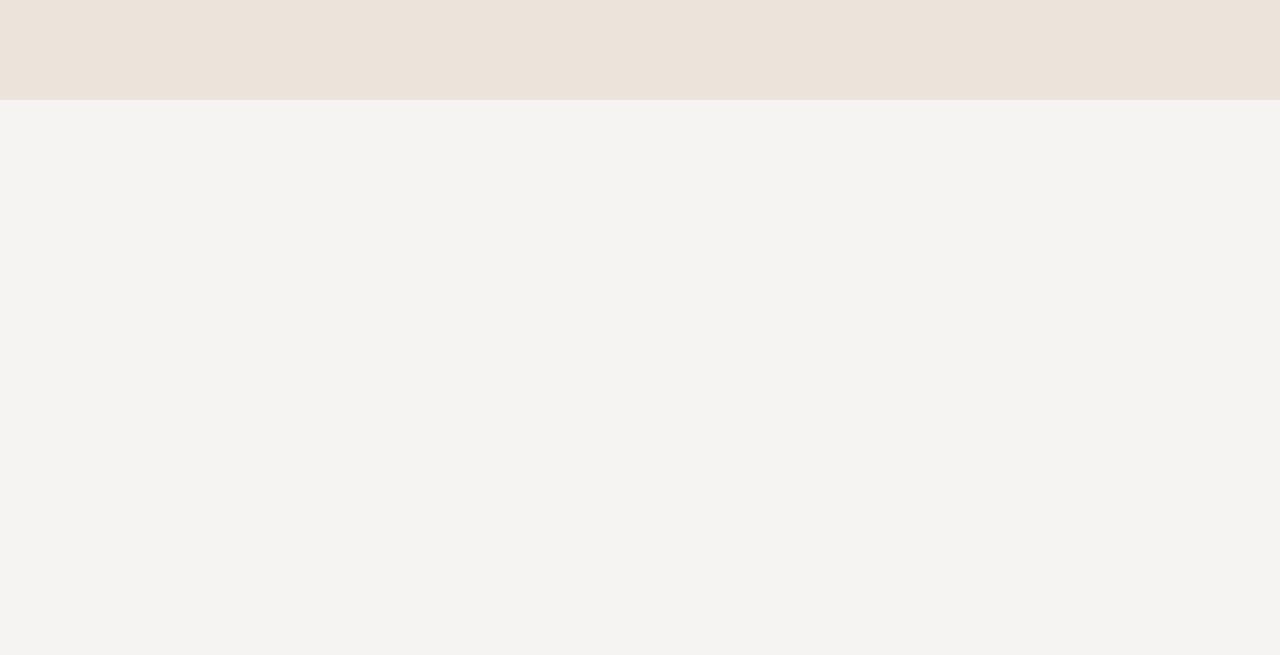Pinpoint the bounding box coordinates of the element you need to click to execute the following instruction: "Learn about Production Management". The bounding box should be represented by four float numbers between 0 and 1, in the format [left, top, right, bottom].

[0.516, 0.214, 0.691, 0.485]